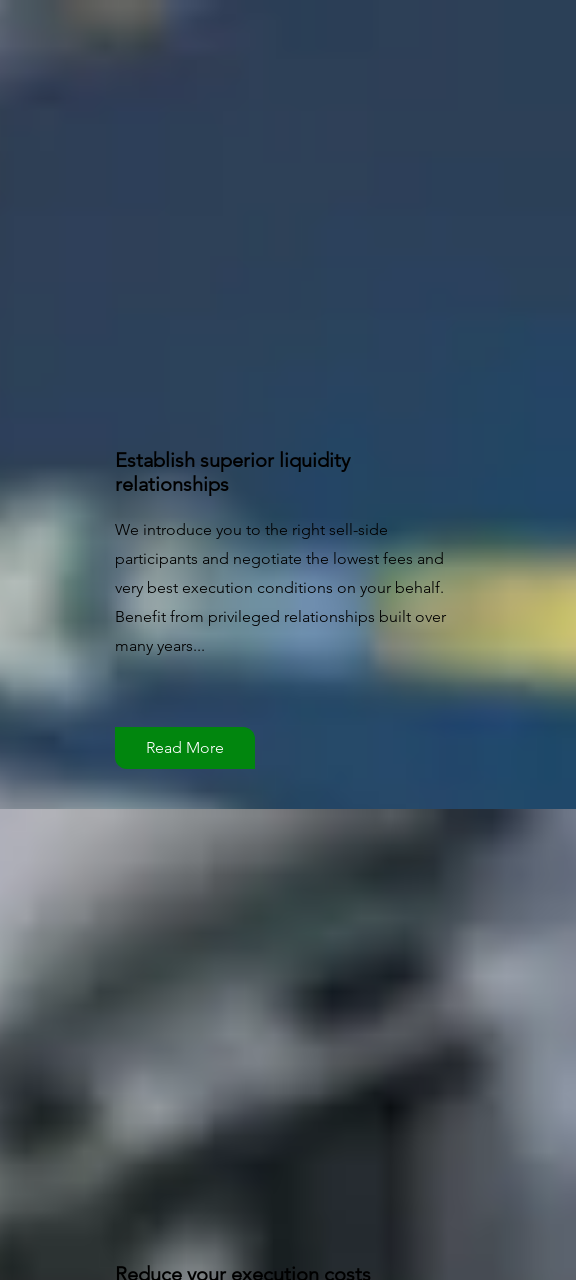Answer the question below in one word or phrase:
What is the benefit of long-standing relationships?

Exclusive advantages in financial markets